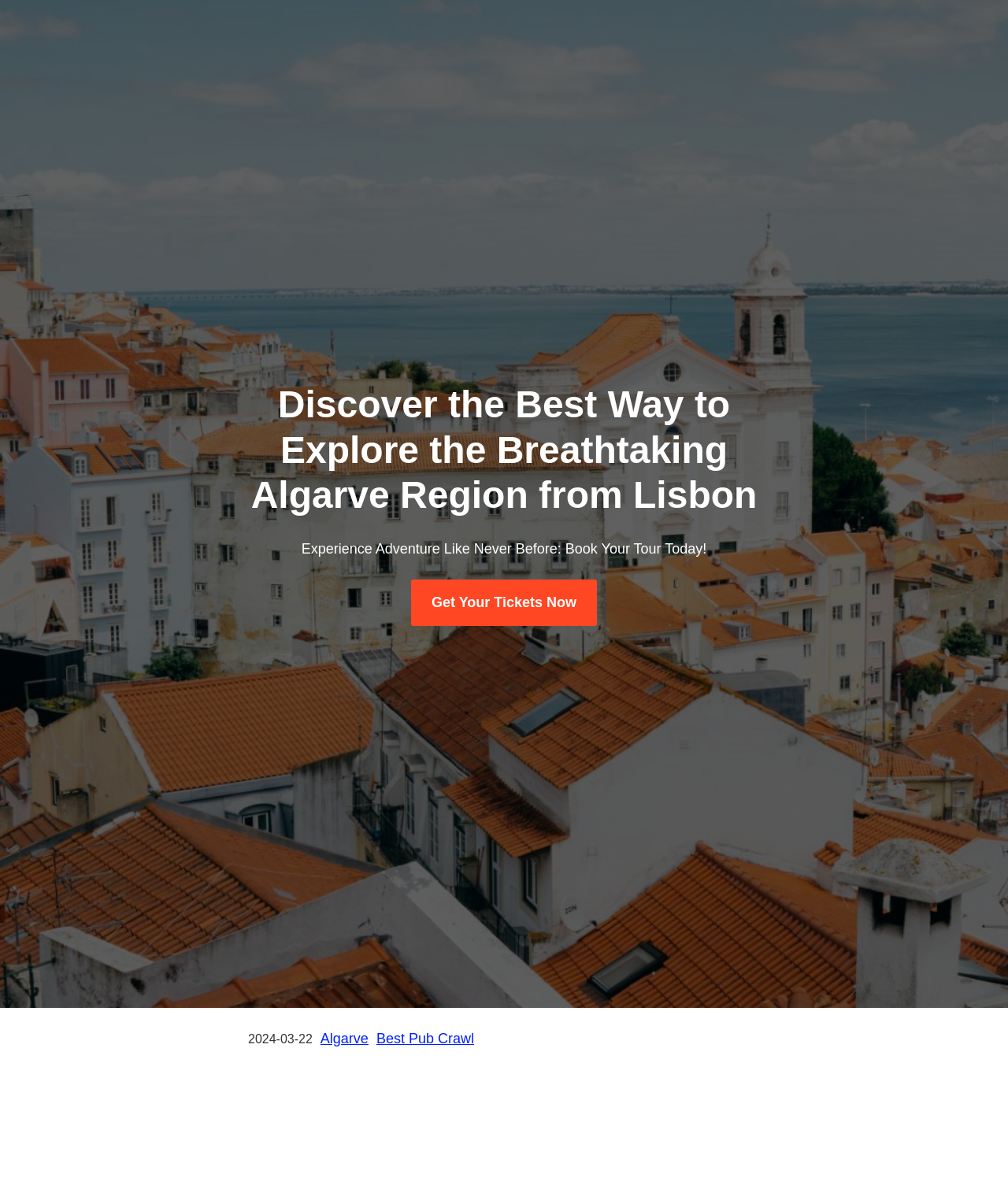Can you determine the main header of this webpage?

Discover the Best Way to Explore the Breathtaking Algarve Region from Lisbon